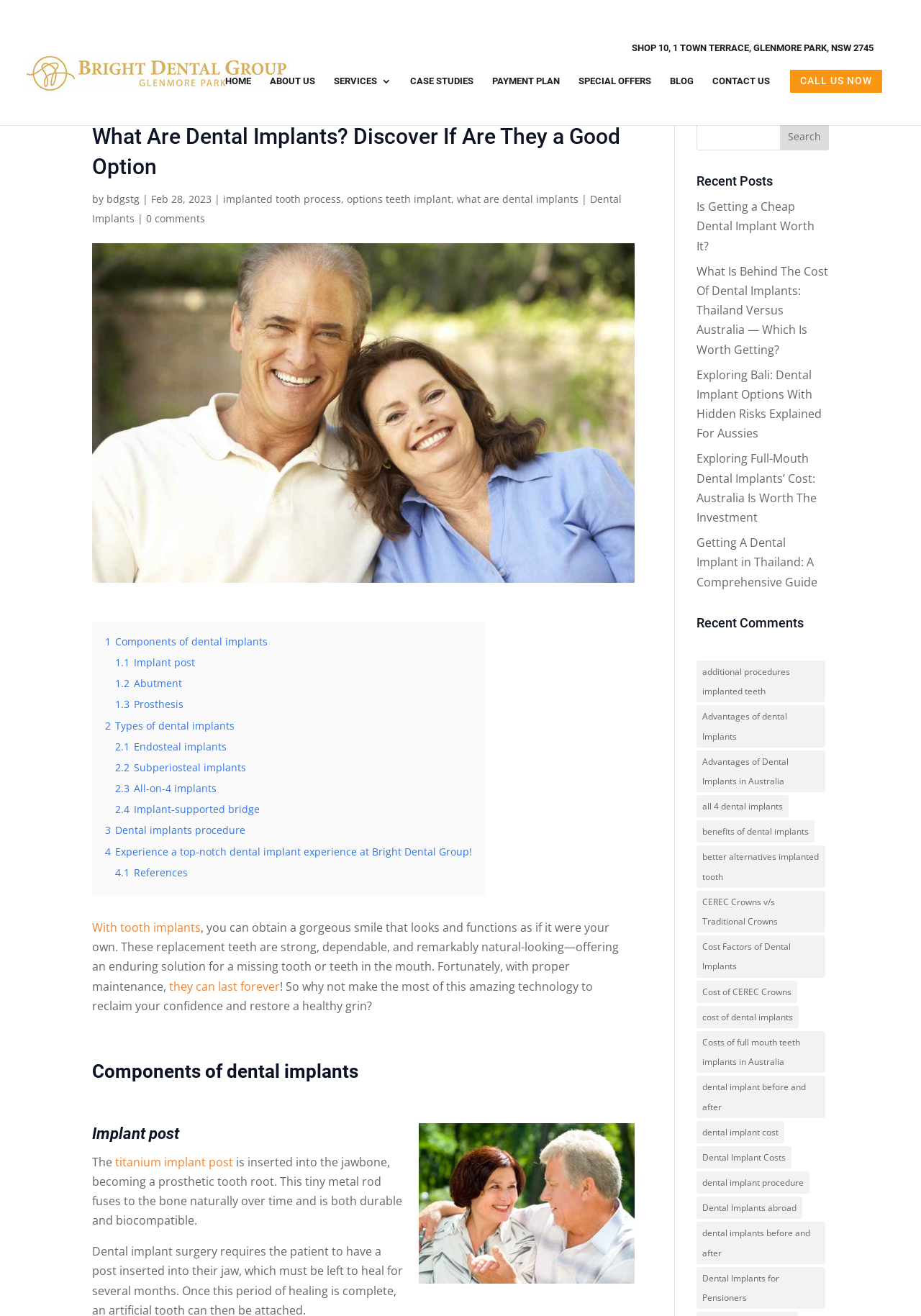How many recent posts are listed?
Based on the visual details in the image, please answer the question thoroughly.

I found the answer by looking at the 'Recent Posts' section. There are five links listed: 'Is Getting a Cheap Dental Implant Worth It?', 'What Is Behind The Cost Of Dental Implants: Thailand Versus Australia — Which Is Worth Getting?', 'Exploring Bali: Dental Implant Options With Hidden Risks Explained For Aussies', 'Exploring Full-Mouth Dental Implants’ Cost: Australia Is Worth The Investment', and 'Getting A Dental Implant in Thailand: A Comprehensive Guide'. Therefore, there are five recent posts listed.